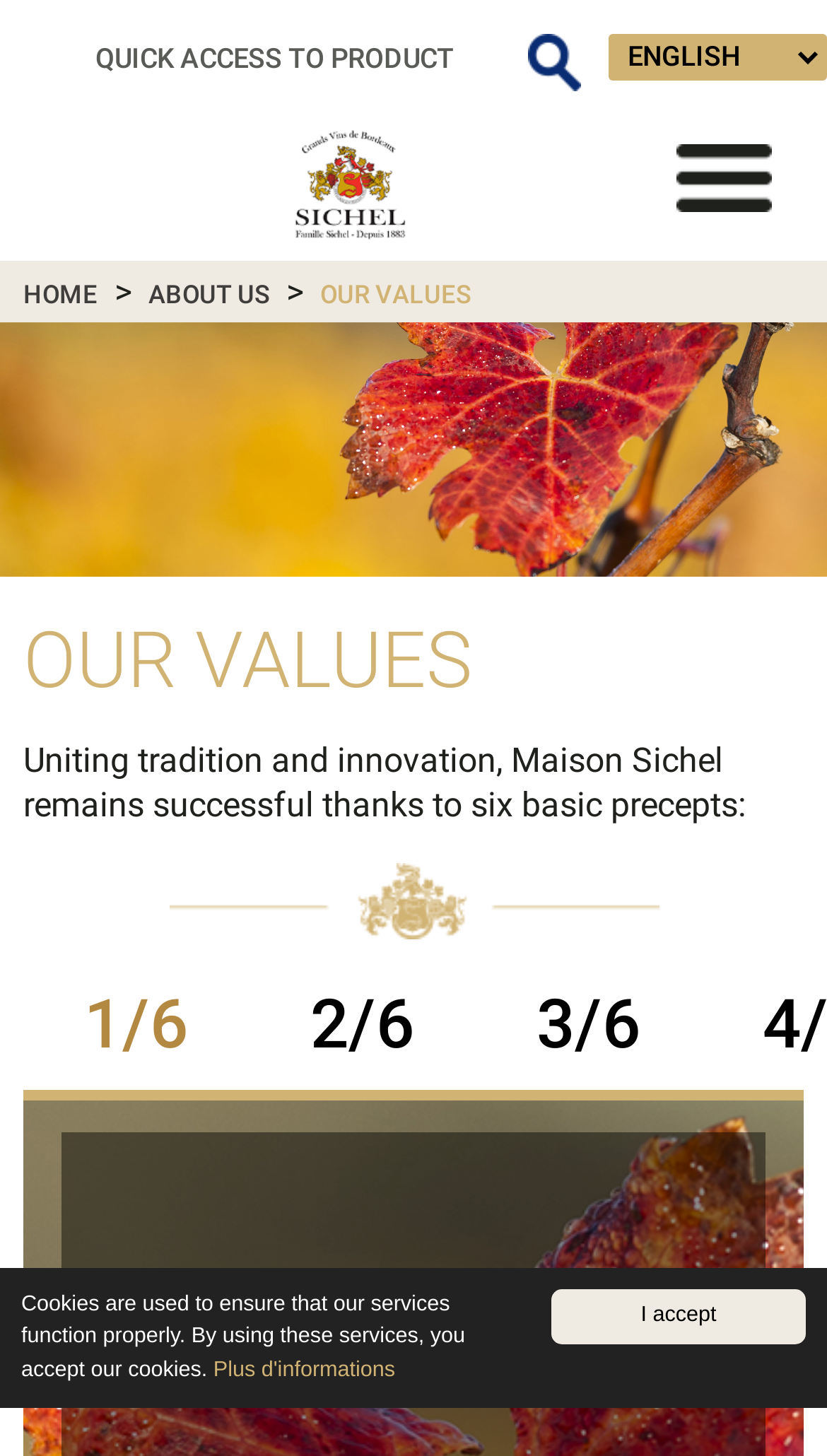How many basic precepts does Maison Sichel remain successful thanks to?
Using the image, give a concise answer in the form of a single word or short phrase.

six